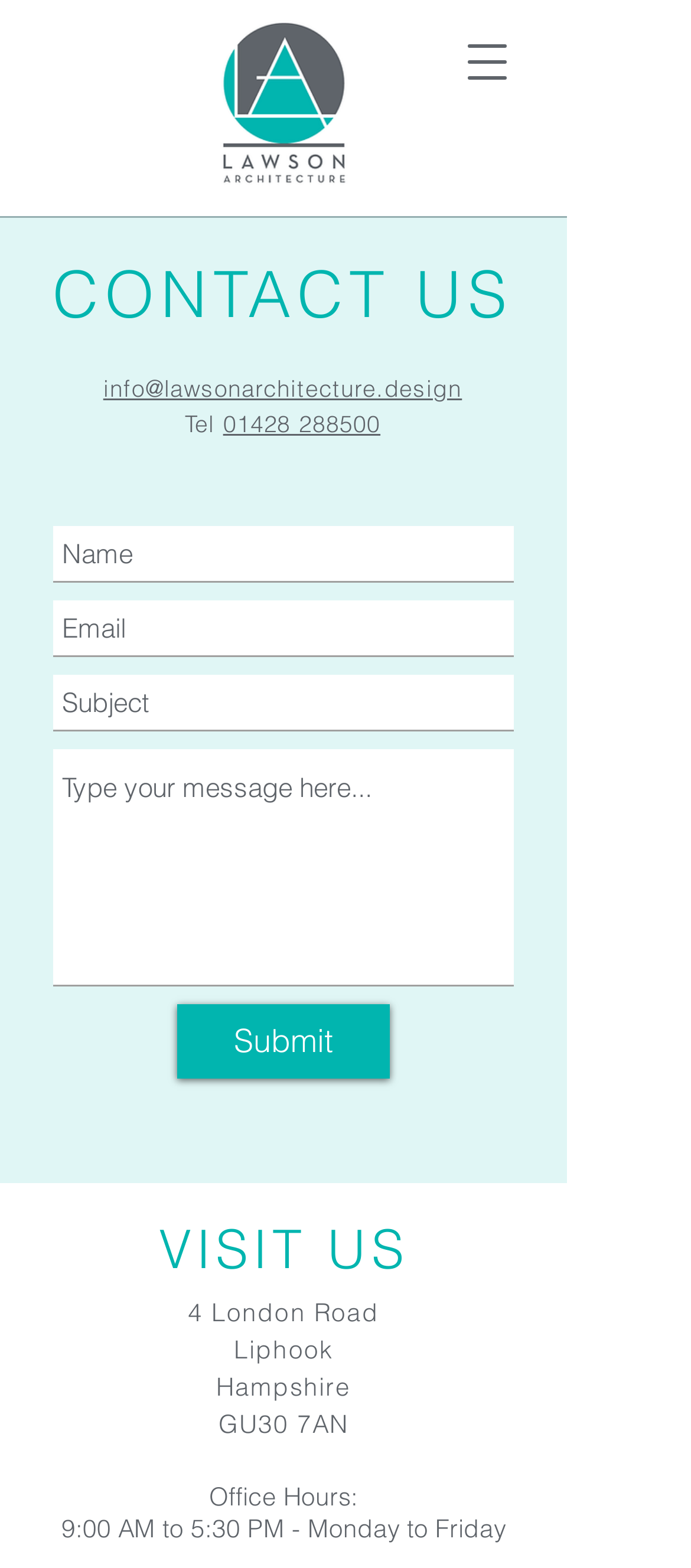Bounding box coordinates are specified in the format (top-left x, top-left y, bottom-right x, bottom-right y). All values are floating point numbers bounded between 0 and 1. Please provide the bounding box coordinate of the region this sentence describes: Next →

None